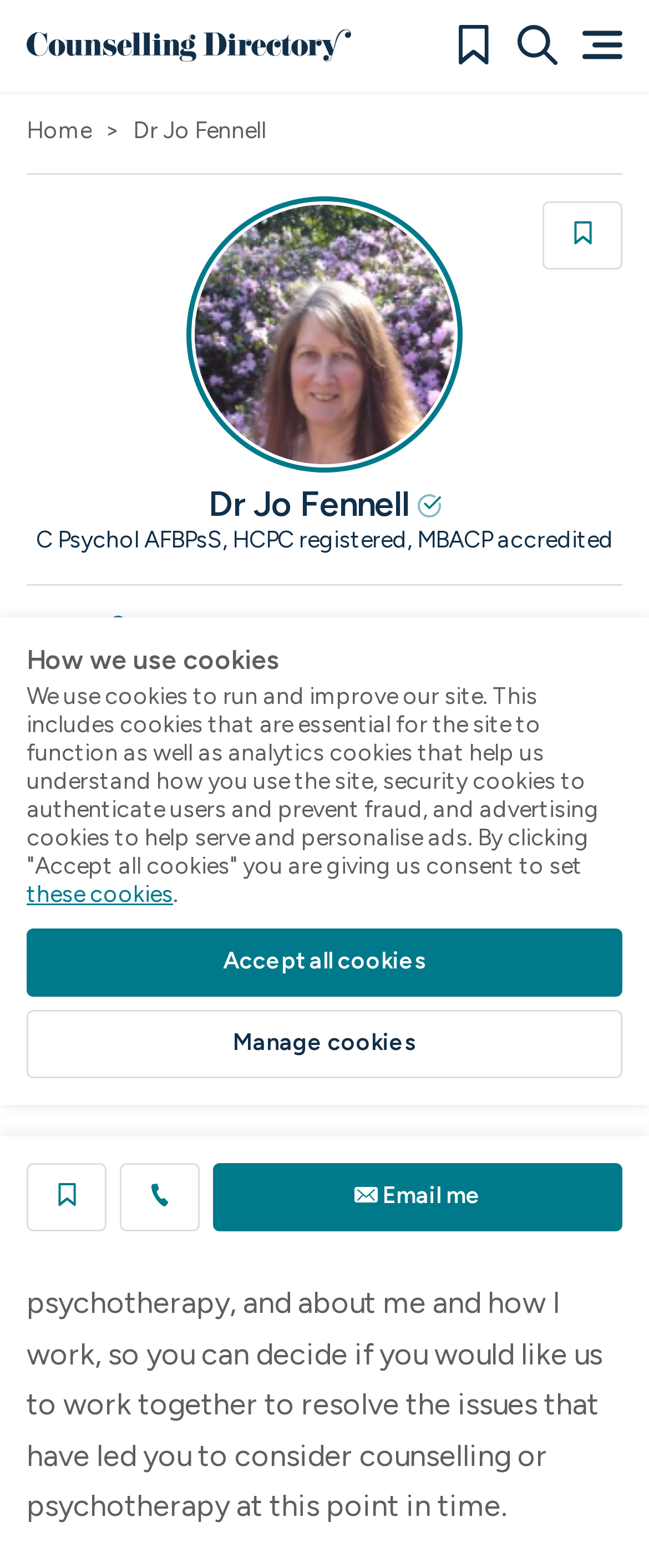Is the counsellor available for new clients?
With the help of the image, please provide a detailed response to the question.

The availability of the counsellor for new clients is mentioned in the StaticText element with ID 945, which contains the text 'Available for new clients'.